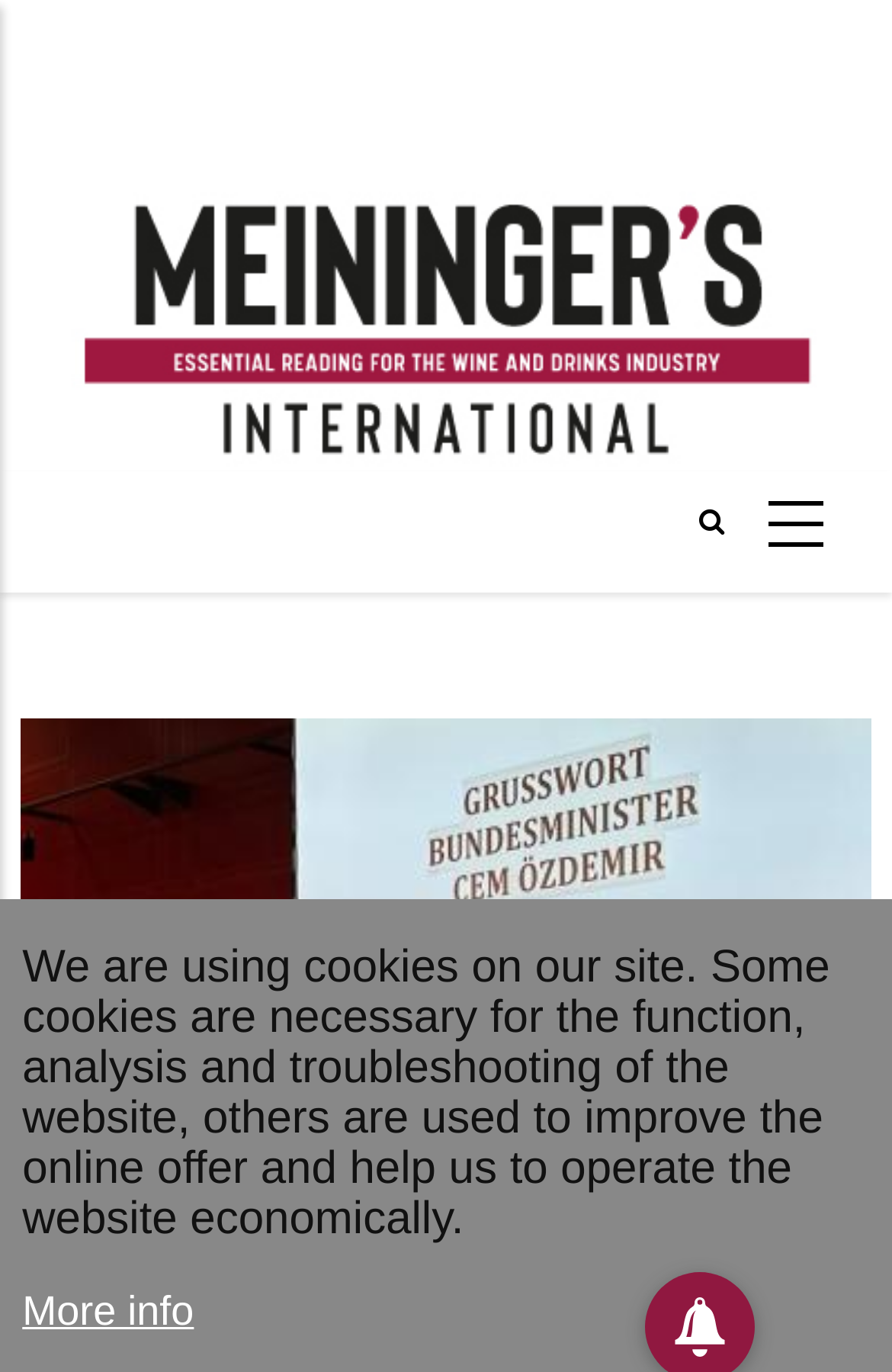What is the purpose of the button at the bottom of the webpage?
Give a one-word or short-phrase answer derived from the screenshot.

More info